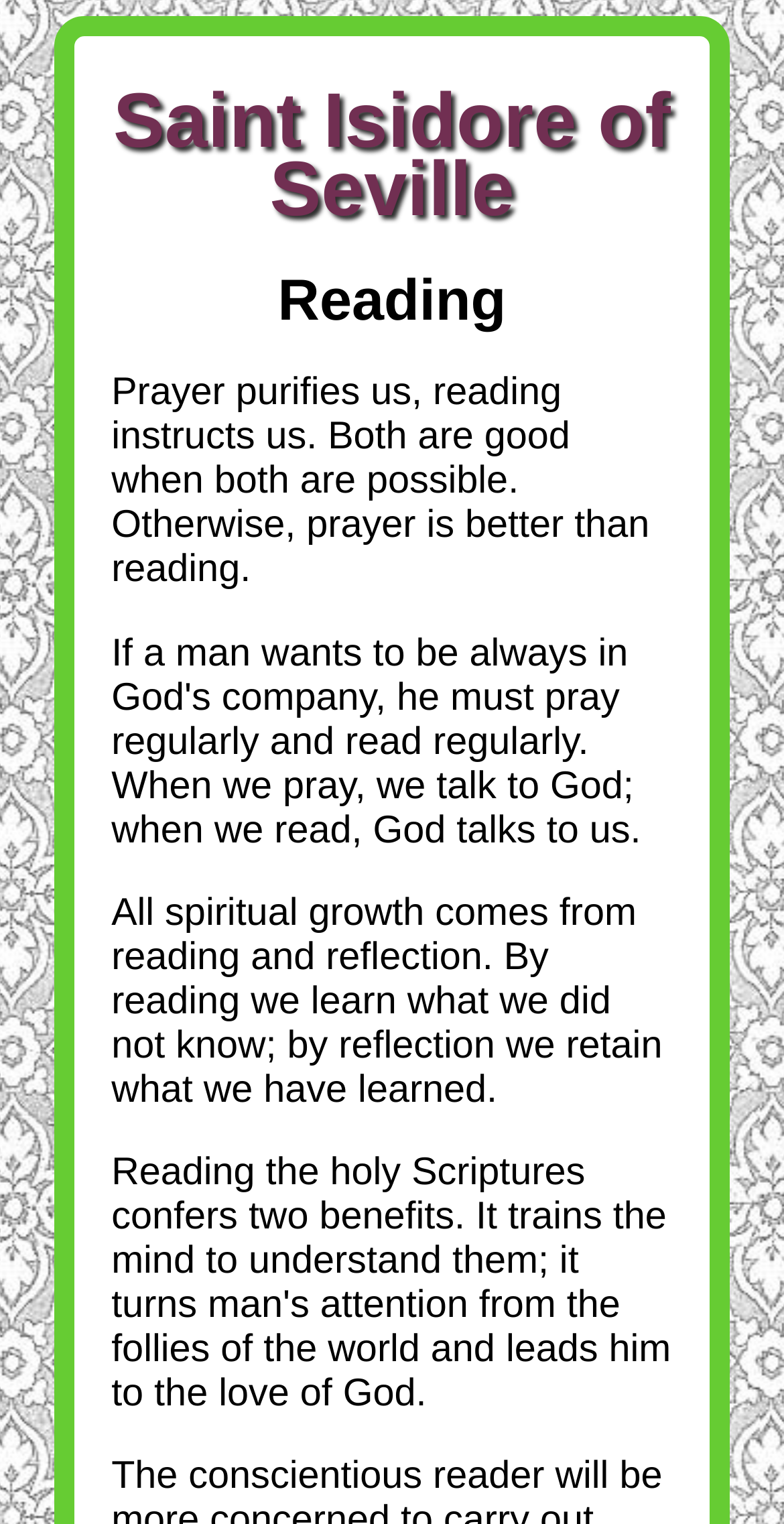Please identify the webpage's heading and generate its text content.

Saint Isidore of Seville